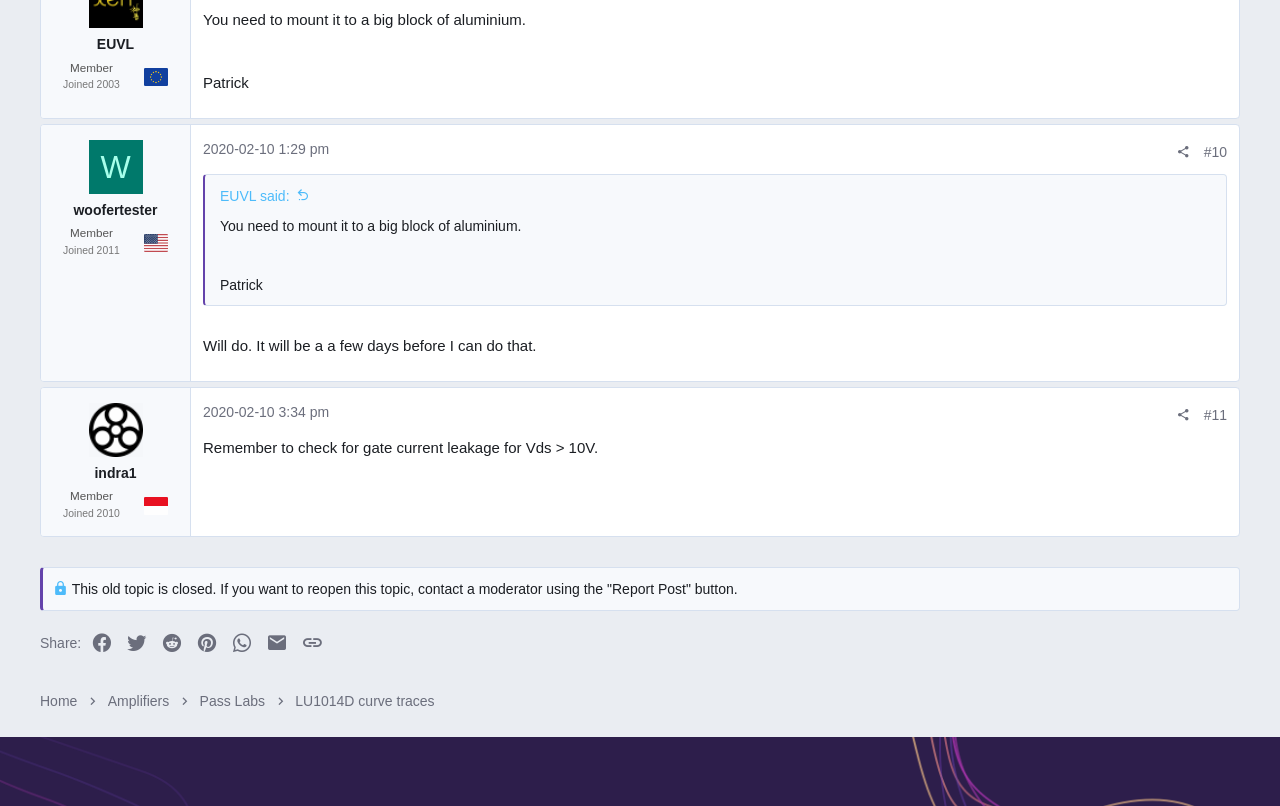Determine the bounding box coordinates of the target area to click to execute the following instruction: "Share the post."

[0.913, 0.176, 0.935, 0.201]